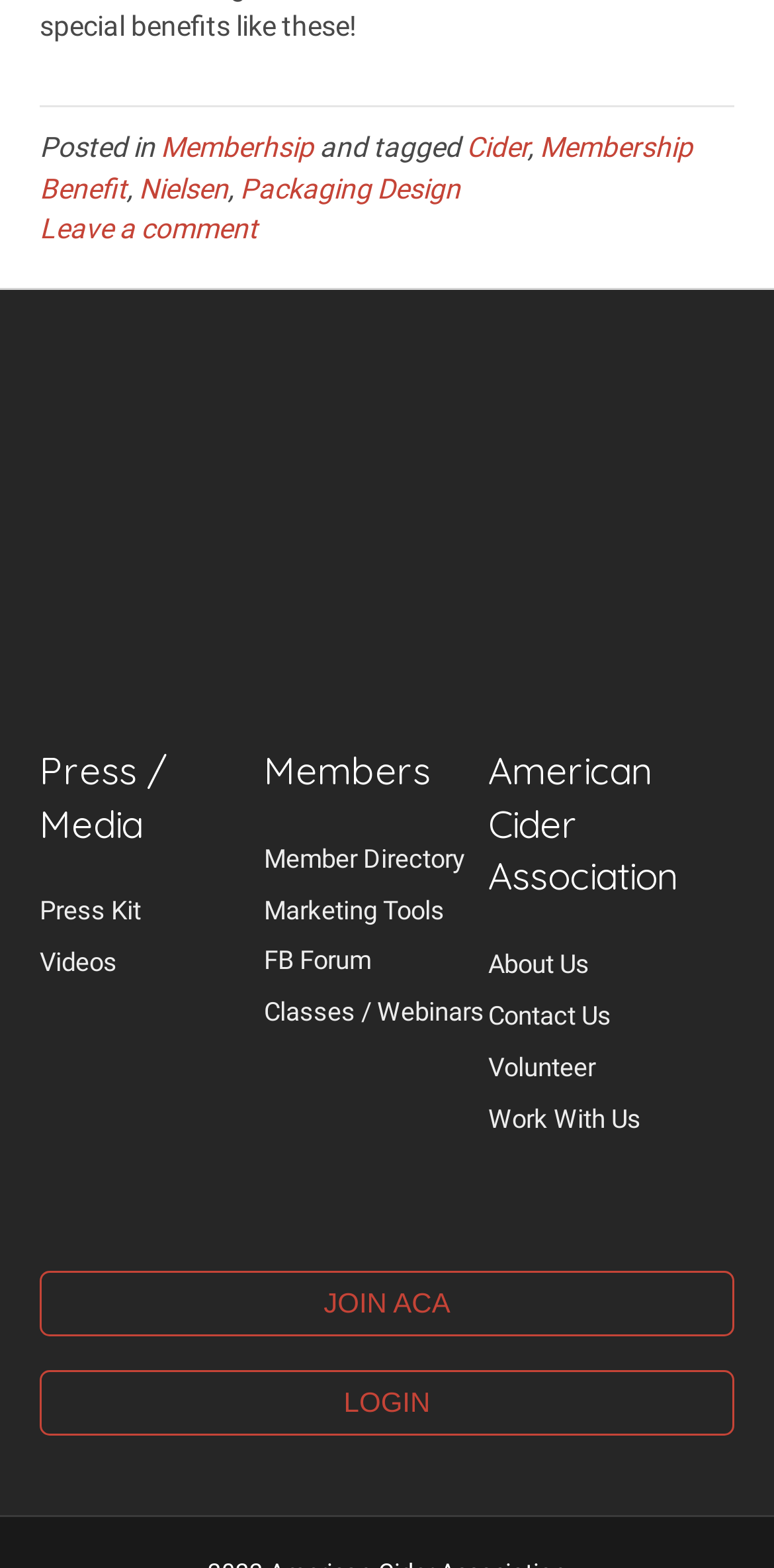Please determine the bounding box coordinates of the section I need to click to accomplish this instruction: "Access press kit".

[0.051, 0.572, 0.182, 0.591]